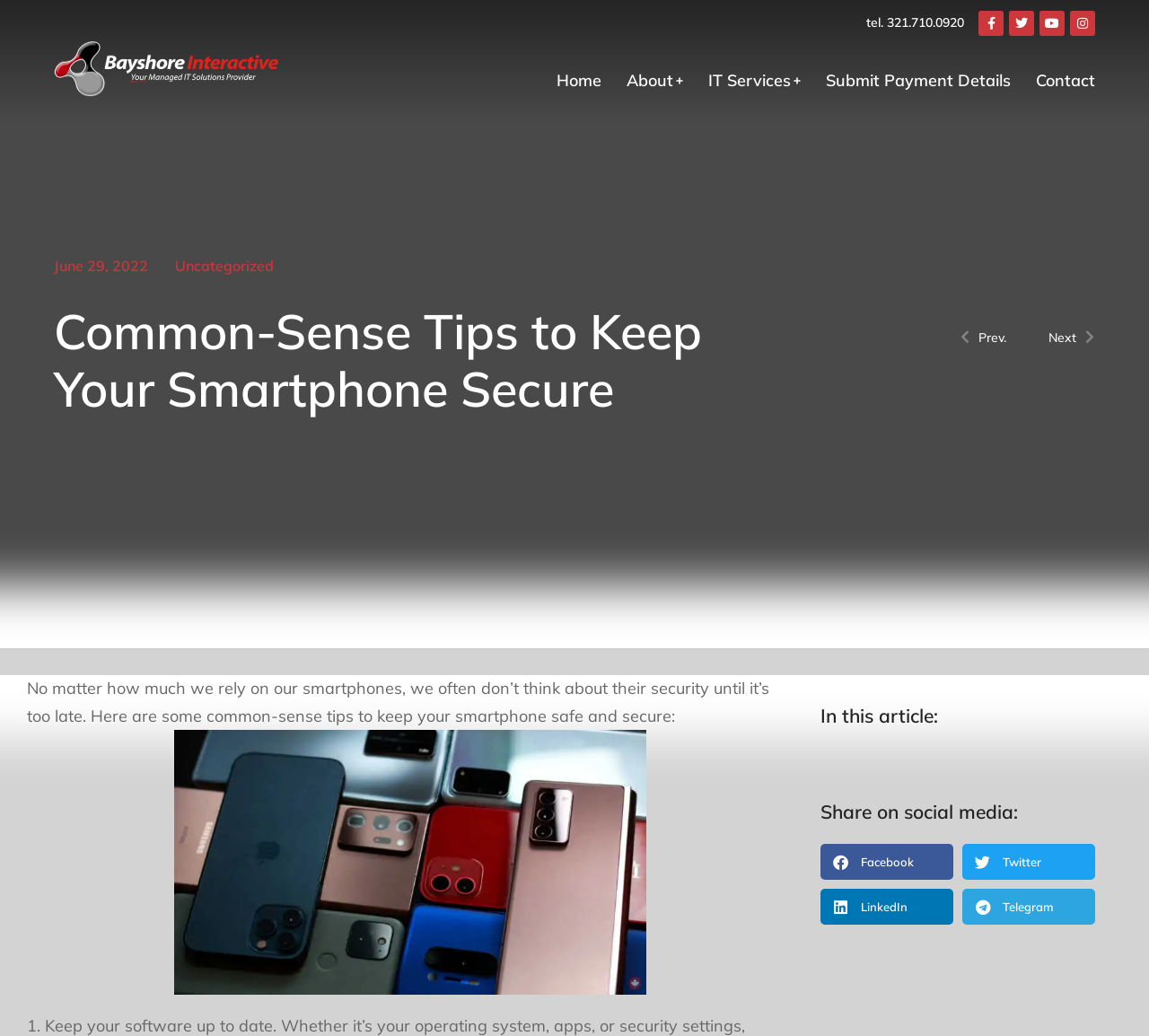Find the bounding box coordinates of the clickable region needed to perform the following instruction: "Call the phone number". The coordinates should be provided as four float numbers between 0 and 1, i.e., [left, top, right, bottom].

[0.754, 0.014, 0.839, 0.03]